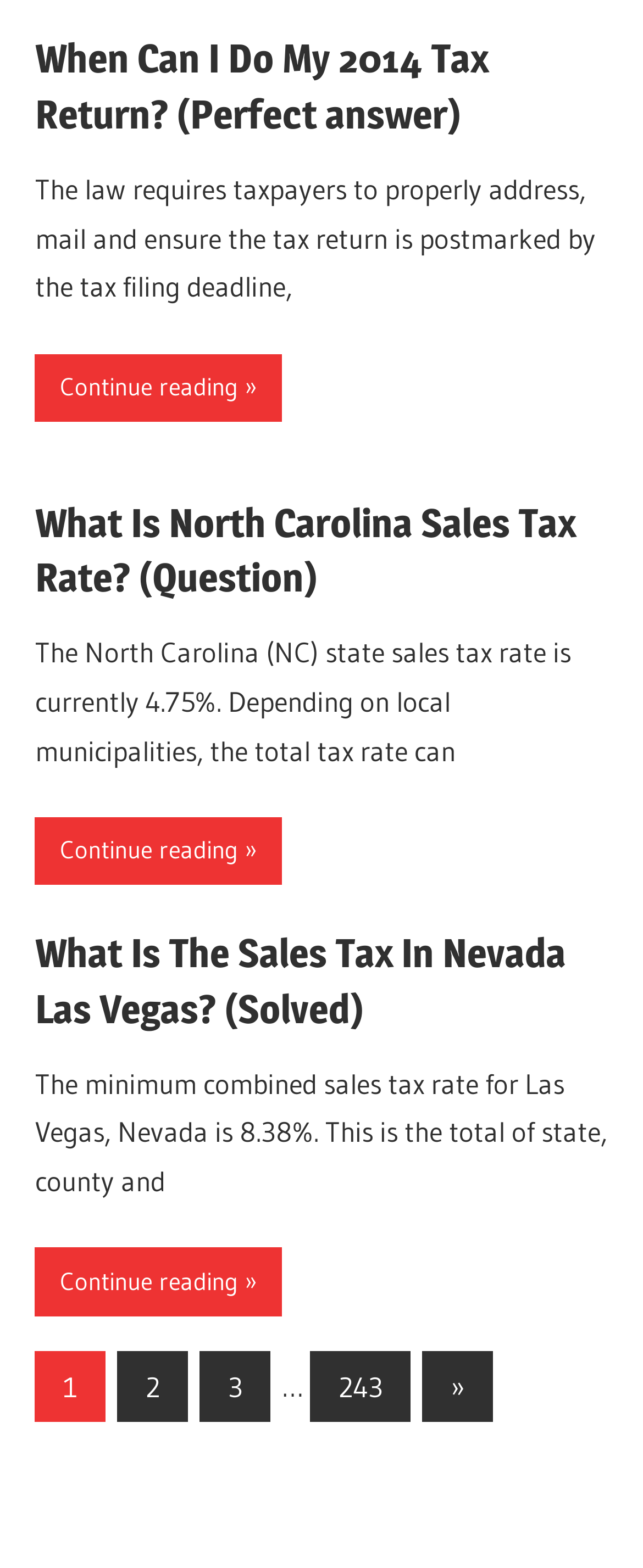Locate the bounding box coordinates of the item that should be clicked to fulfill the instruction: "Go to page 2 of posts".

[0.183, 0.861, 0.293, 0.907]